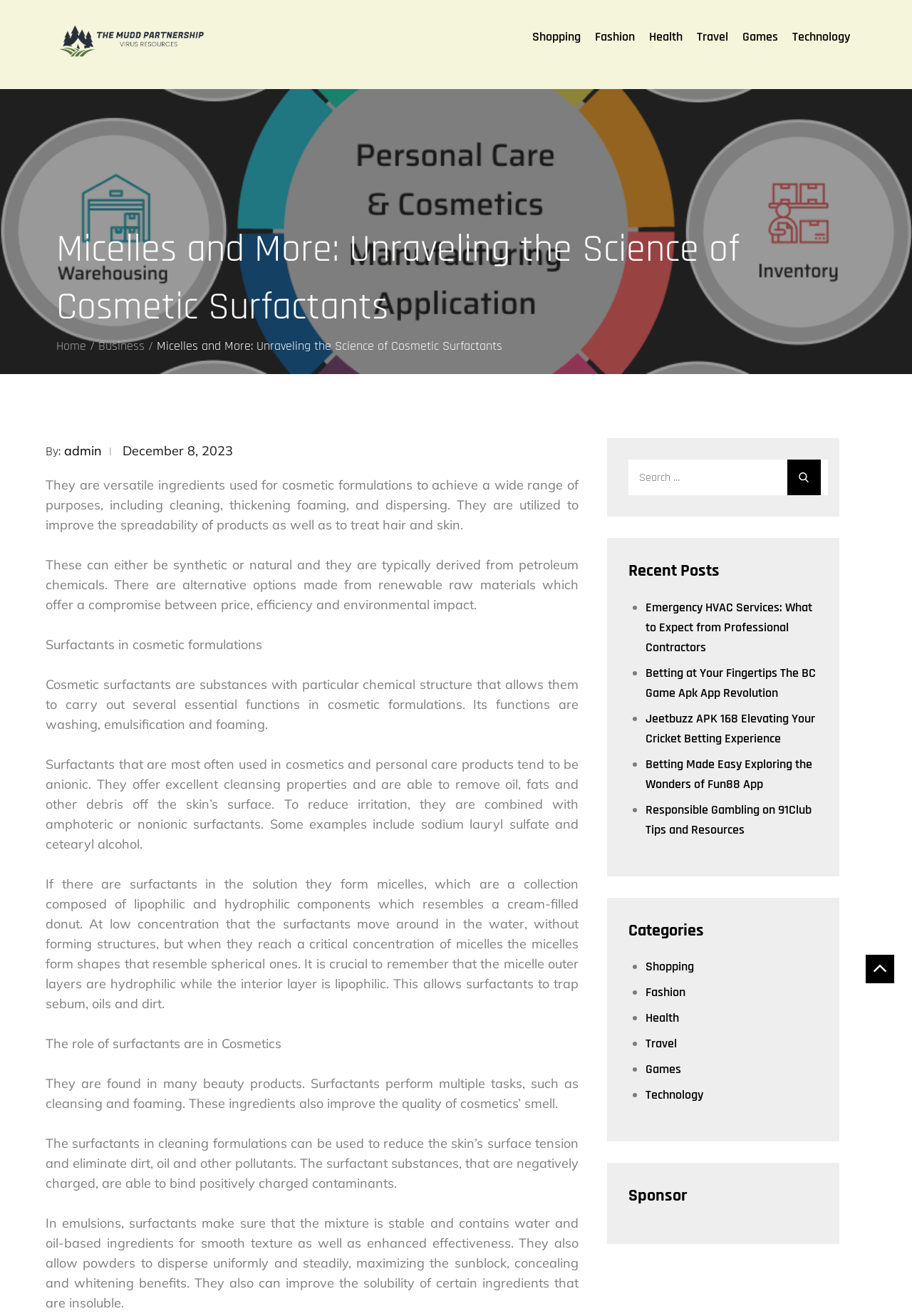From the details in the image, provide a thorough response to the question: What is the category of the post 'Emergency HVAC Services: What to Expect from Professional Contractors'?

The answer can be found by looking at the 'Recent Posts' section, where the post 'Emergency HVAC Services: What to Expect from Professional Contractors' is listed. However, there is no category mentioned explicitly for this post. The categories are listed separately in the 'Categories' section, which includes categories like 'Shopping', 'Fashion', 'Health', etc.